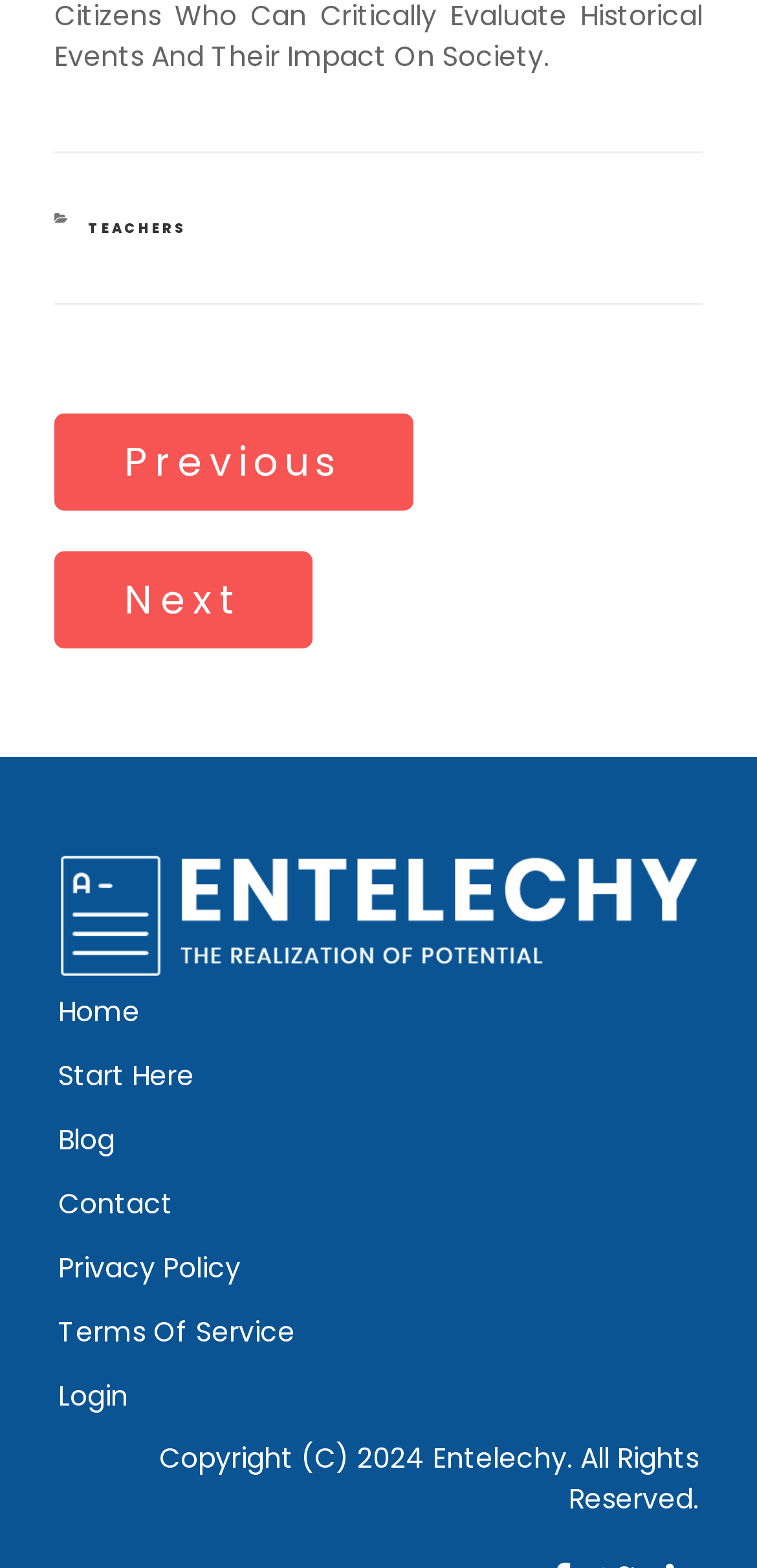What is the text above the 'Previous Post' link?
Using the image as a reference, answer with just one word or a short phrase.

Post Navigation